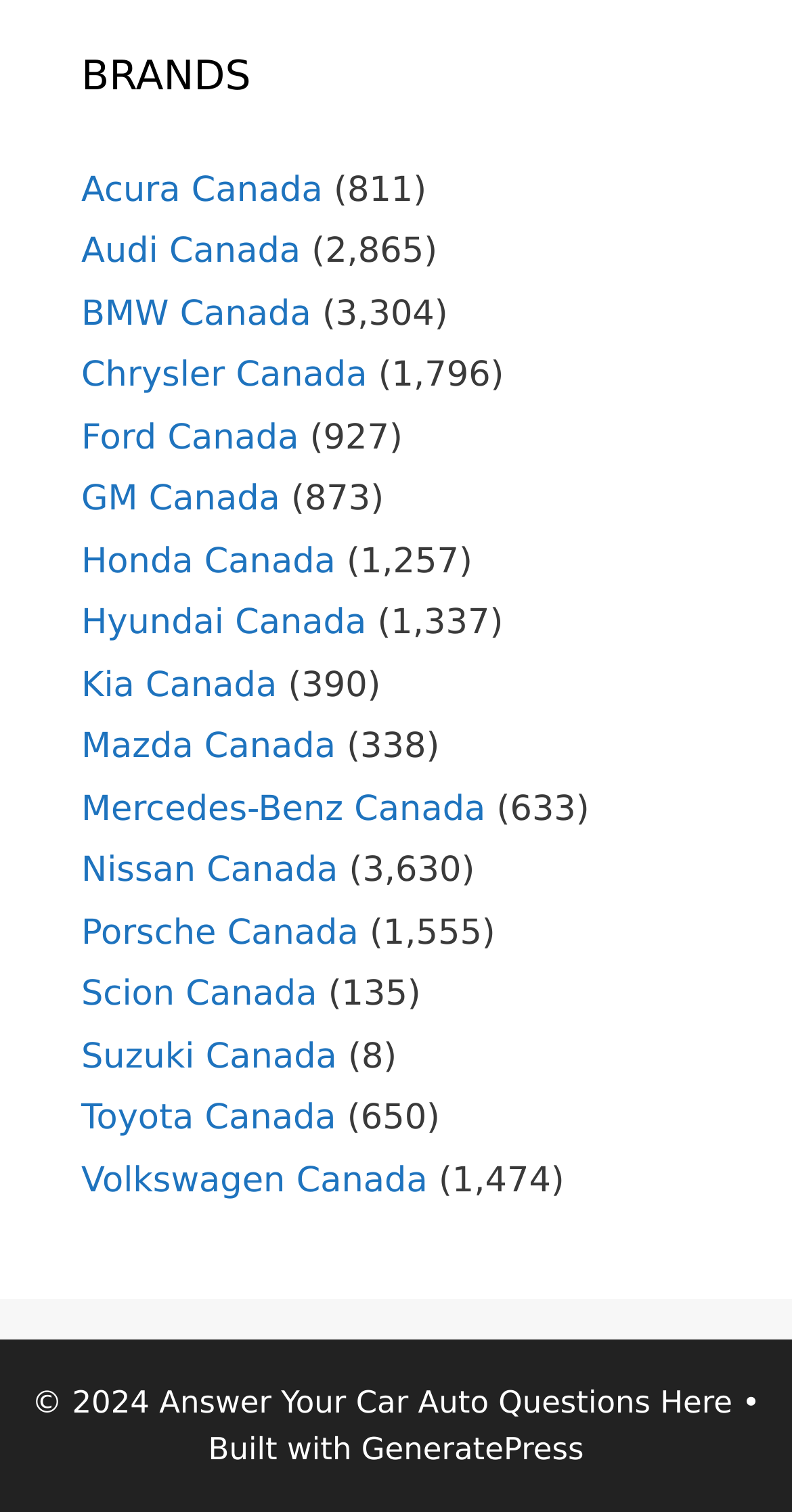What is the brand with the highest number of models?
Please provide a single word or phrase in response based on the screenshot.

Nissan Canada